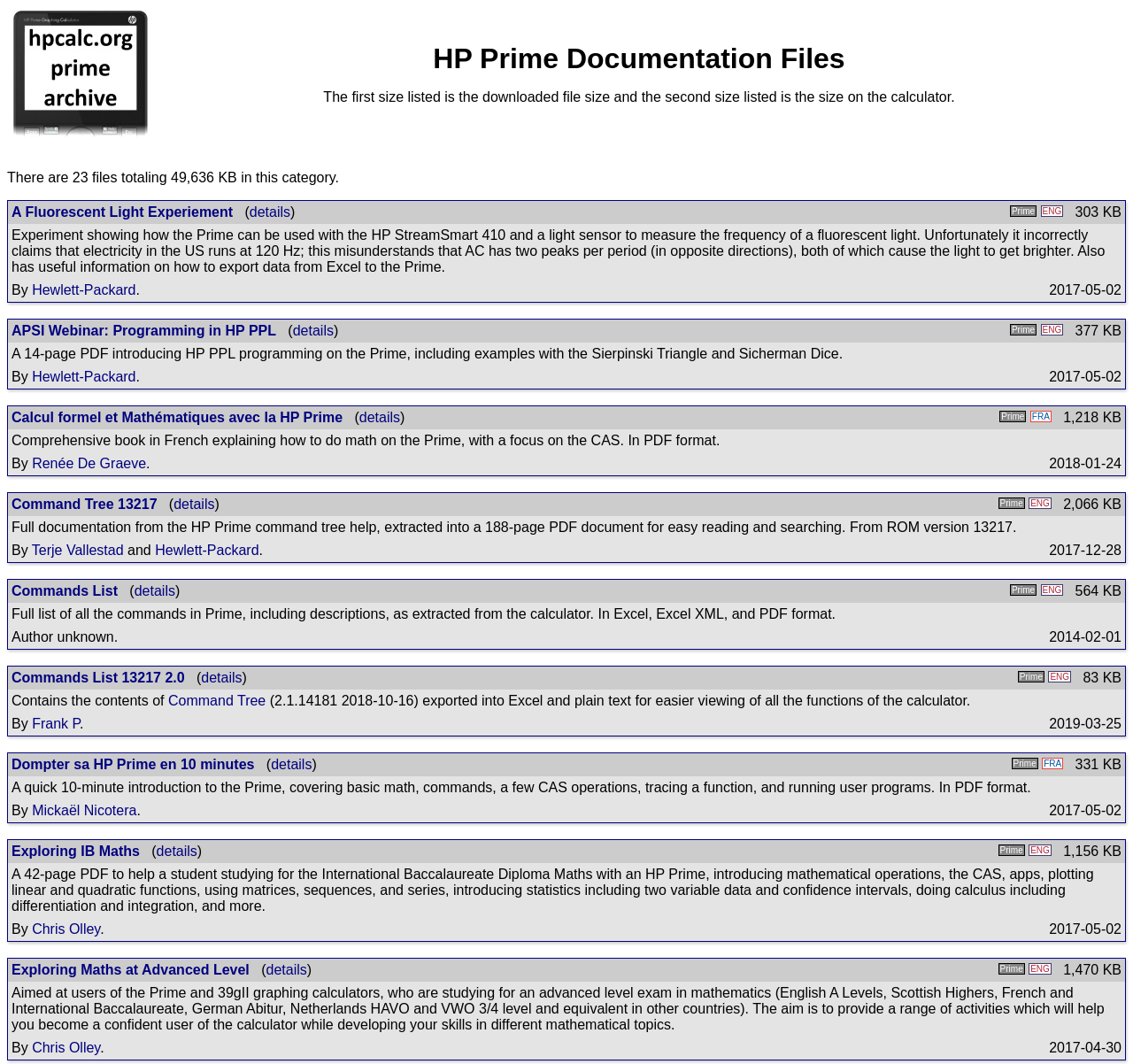Show the bounding box coordinates for the HTML element as described: "Exploring Maths at Advanced Level".

[0.01, 0.904, 0.22, 0.918]